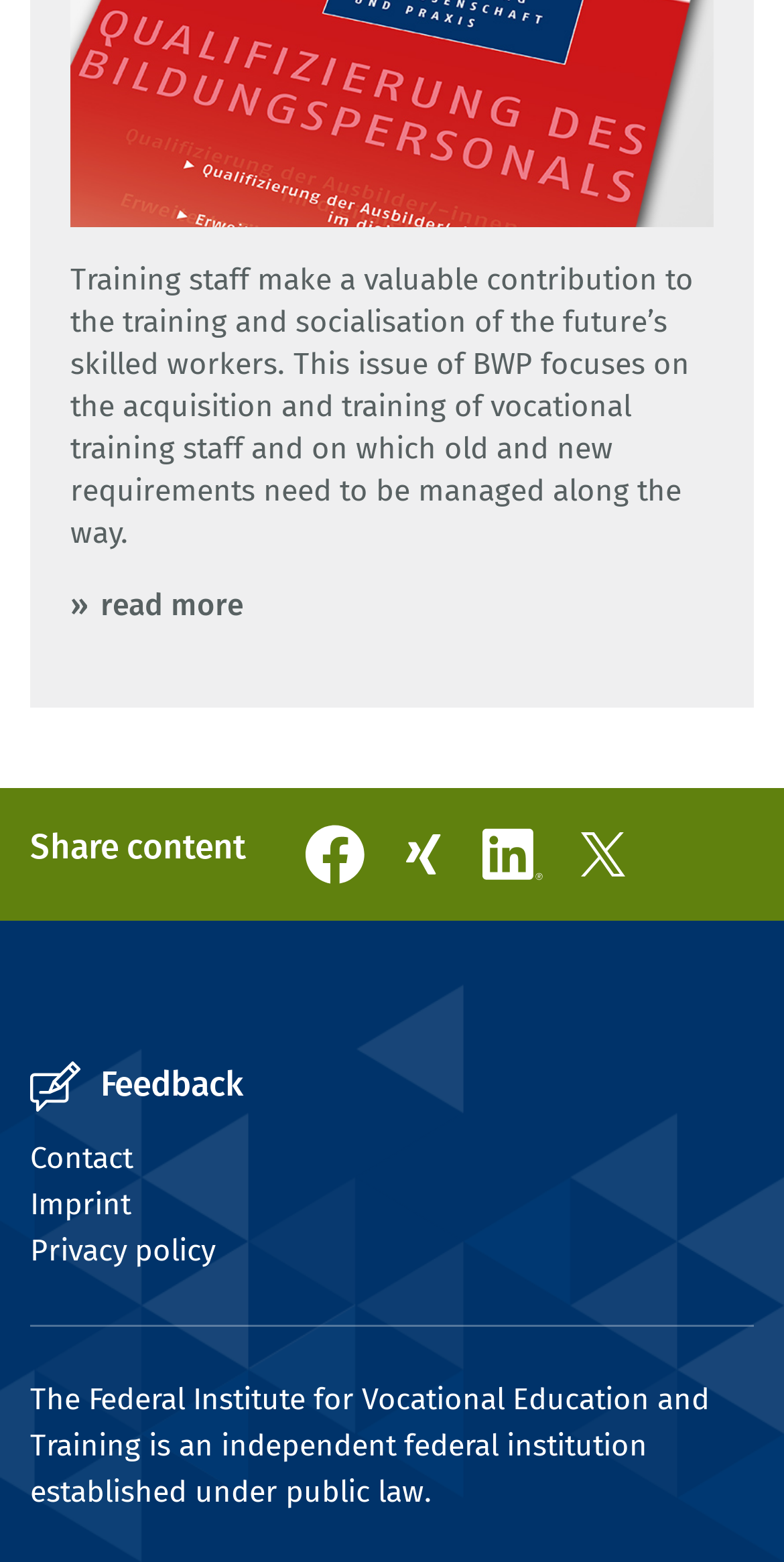Bounding box coordinates are specified in the format (top-left x, top-left y, bottom-right x, bottom-right y). All values are floating point numbers bounded between 0 and 1. Please provide the bounding box coordinate of the region this sentence describes: Feedback

[0.038, 0.679, 0.31, 0.712]